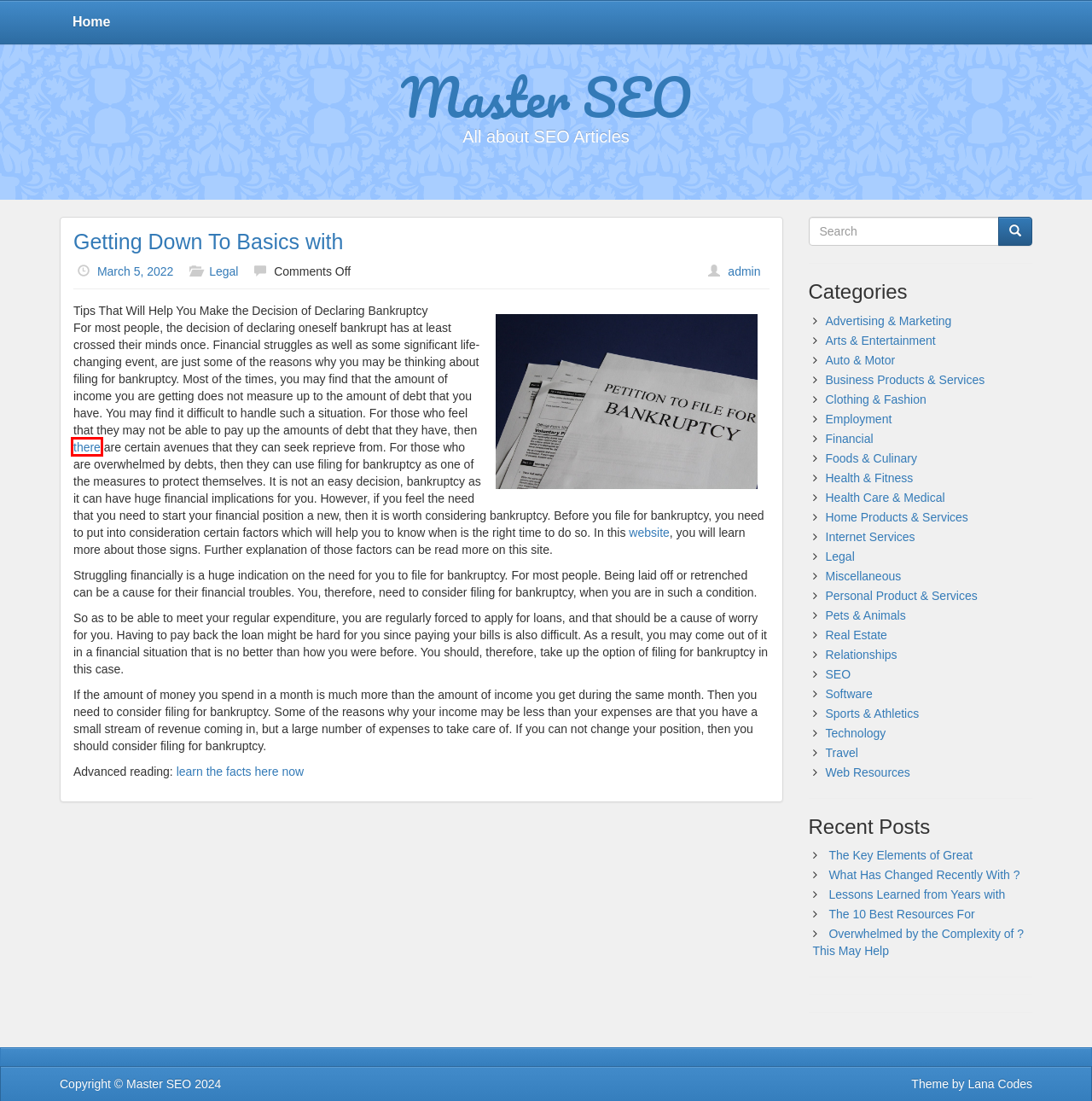You are provided a screenshot of a webpage featuring a red bounding box around a UI element. Choose the webpage description that most accurately represents the new webpage after clicking the element within the red bounding box. Here are the candidates:
A. Internet Services – Master SEO
B. SEO – Master SEO
C. Financial – Master SEO
D. Clothing & Fashion – Master SEO
E. What Has Changed Recently With ? – Master SEO
F. 5 Key Takeaways on the Road to Dominating – Master SEO
G. The Key Elements of Great – Master SEO
H. Lessons Learned from Years with – Master SEO

F